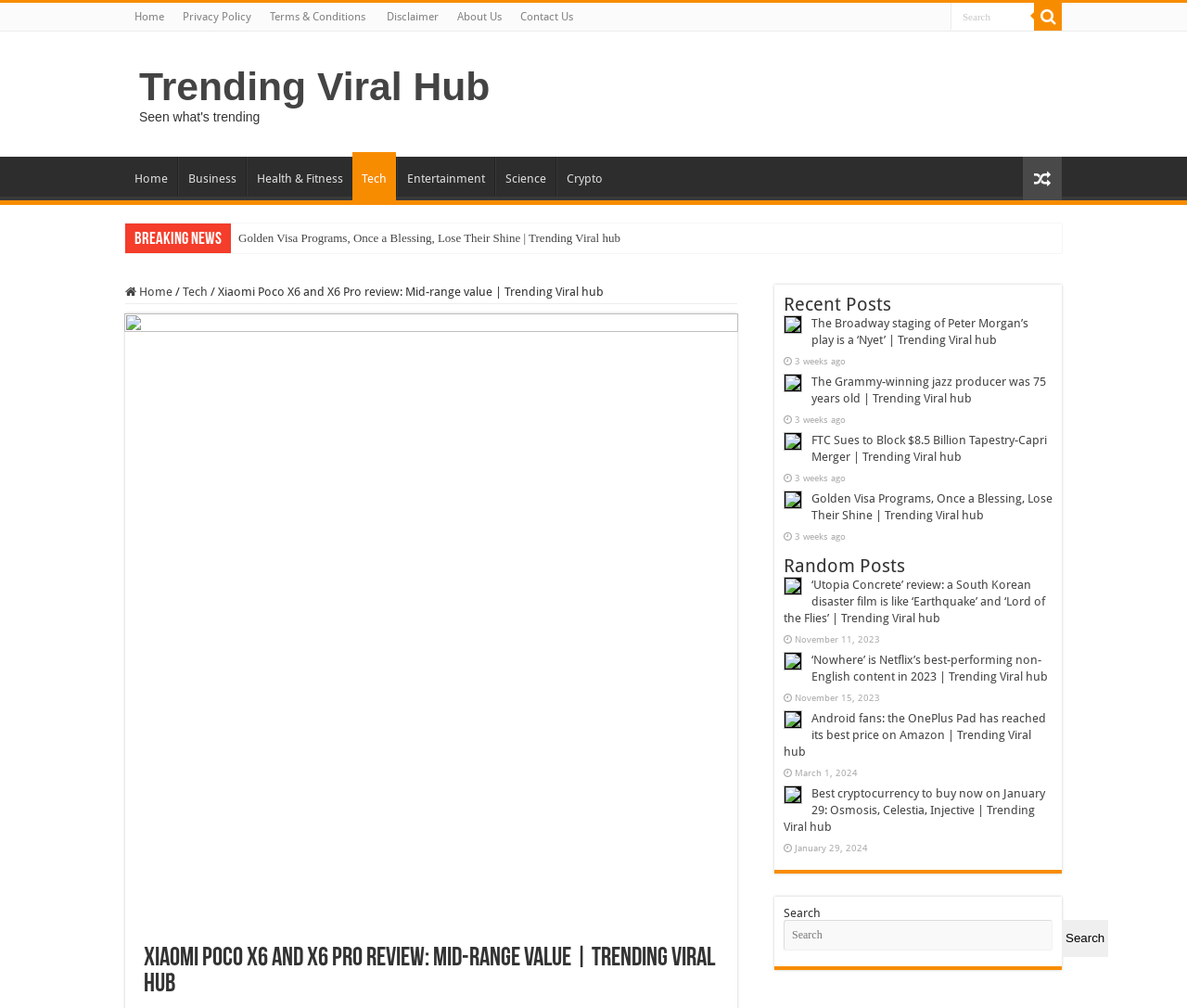Give a concise answer using one word or a phrase to the following question:
What is the purpose of the textbox with the placeholder 'Search'?

Search the website